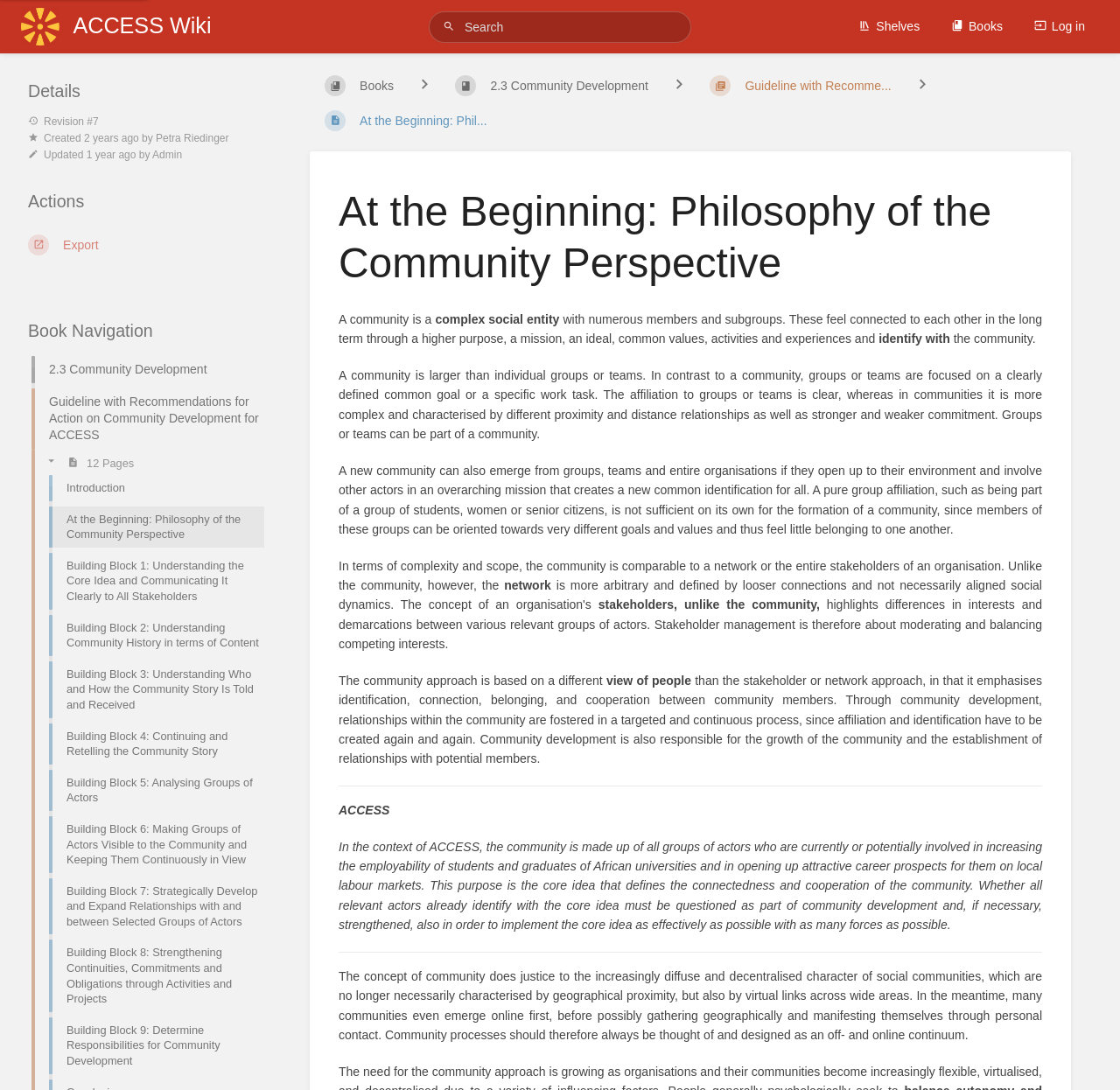Determine the bounding box coordinates of the element's region needed to click to follow the instruction: "Contact us". Provide these coordinates as four float numbers between 0 and 1, formatted as [left, top, right, bottom].

None